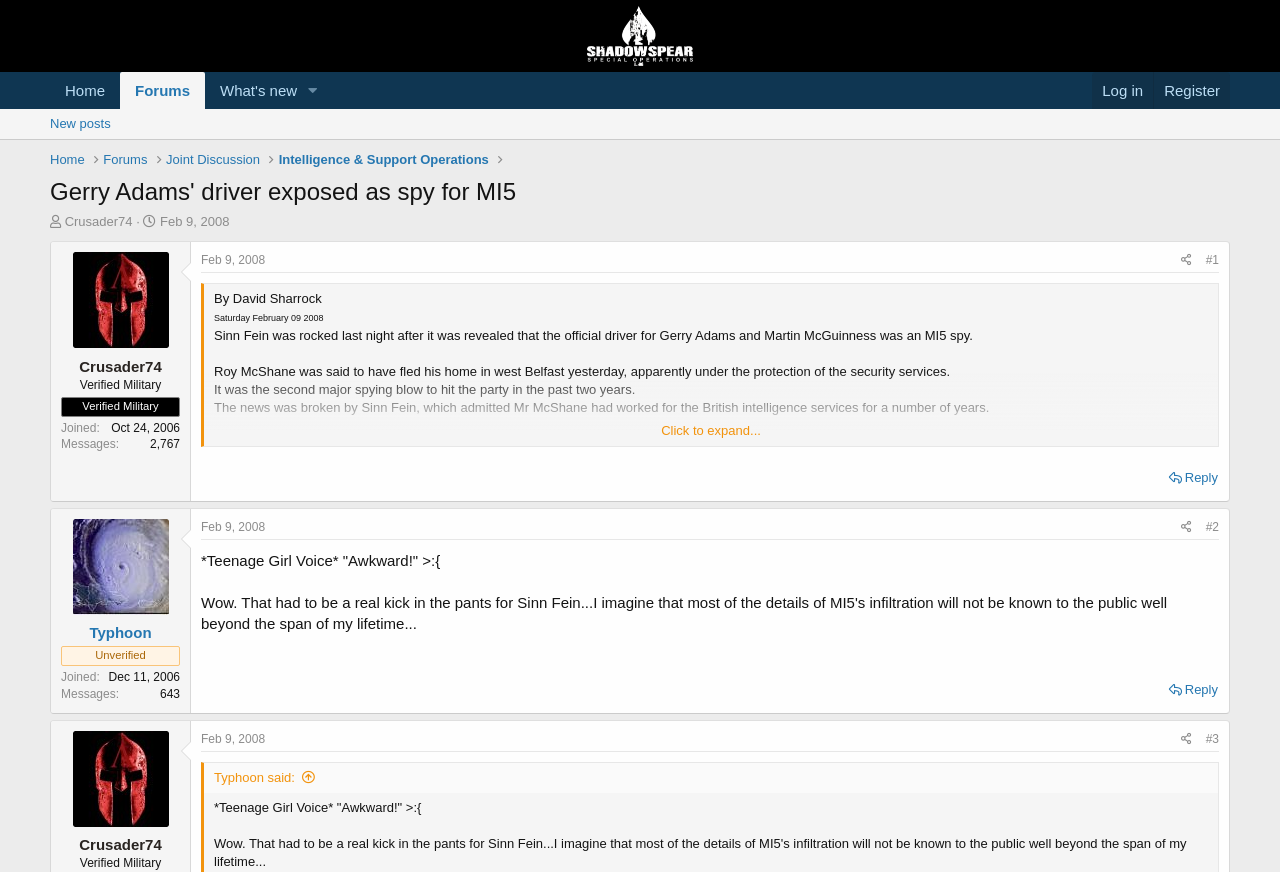How many messages does Typhoon have?
Based on the image, respond with a single word or phrase.

643